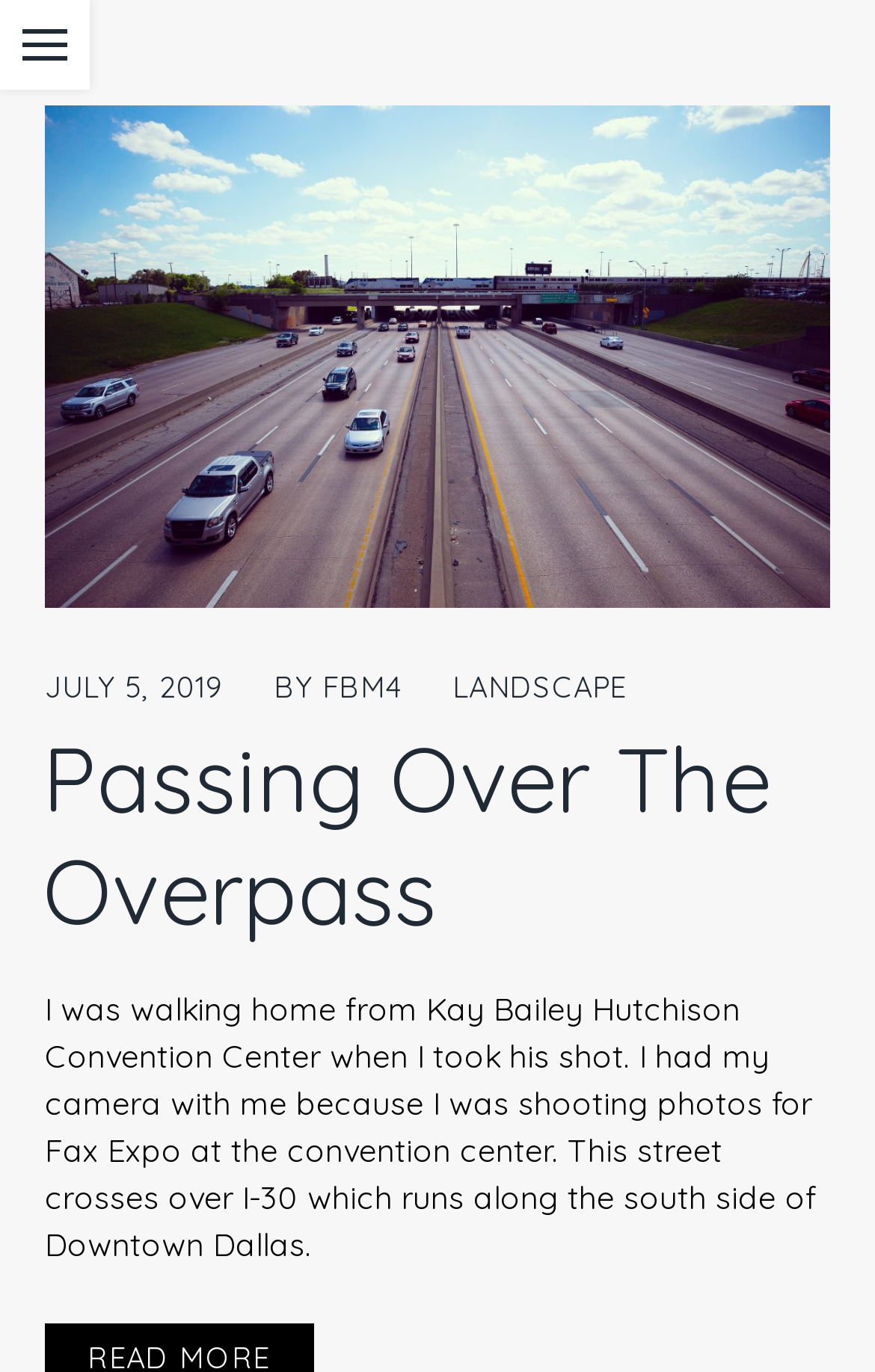What event was the photographer shooting photos for?
Please provide a single word or phrase based on the screenshot.

Fax Expo